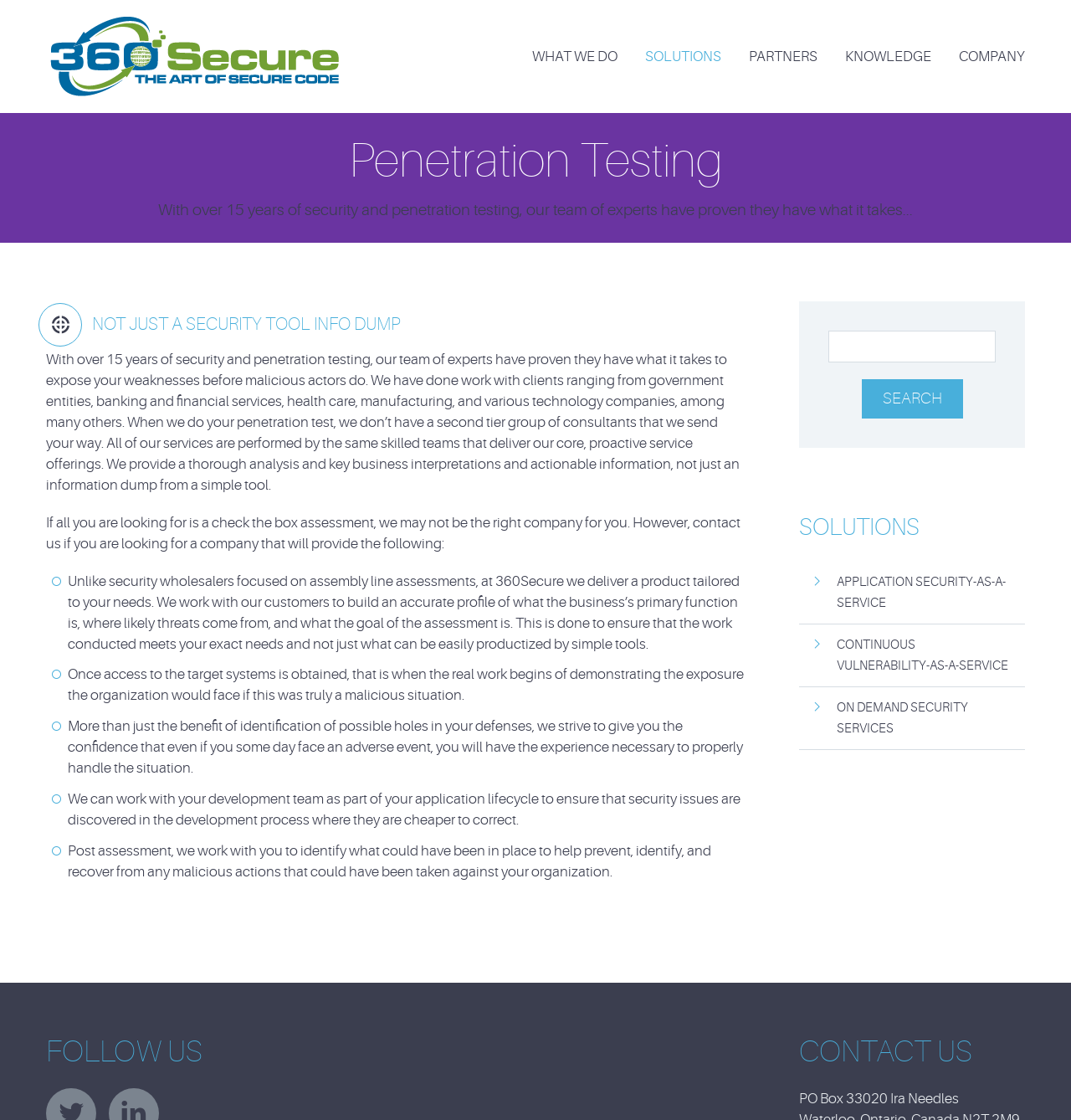Pinpoint the bounding box coordinates of the area that should be clicked to complete the following instruction: "Click on the 'WHAT WE DO' link". The coordinates must be given as four float numbers between 0 and 1, i.e., [left, top, right, bottom].

[0.485, 0.015, 0.588, 0.086]